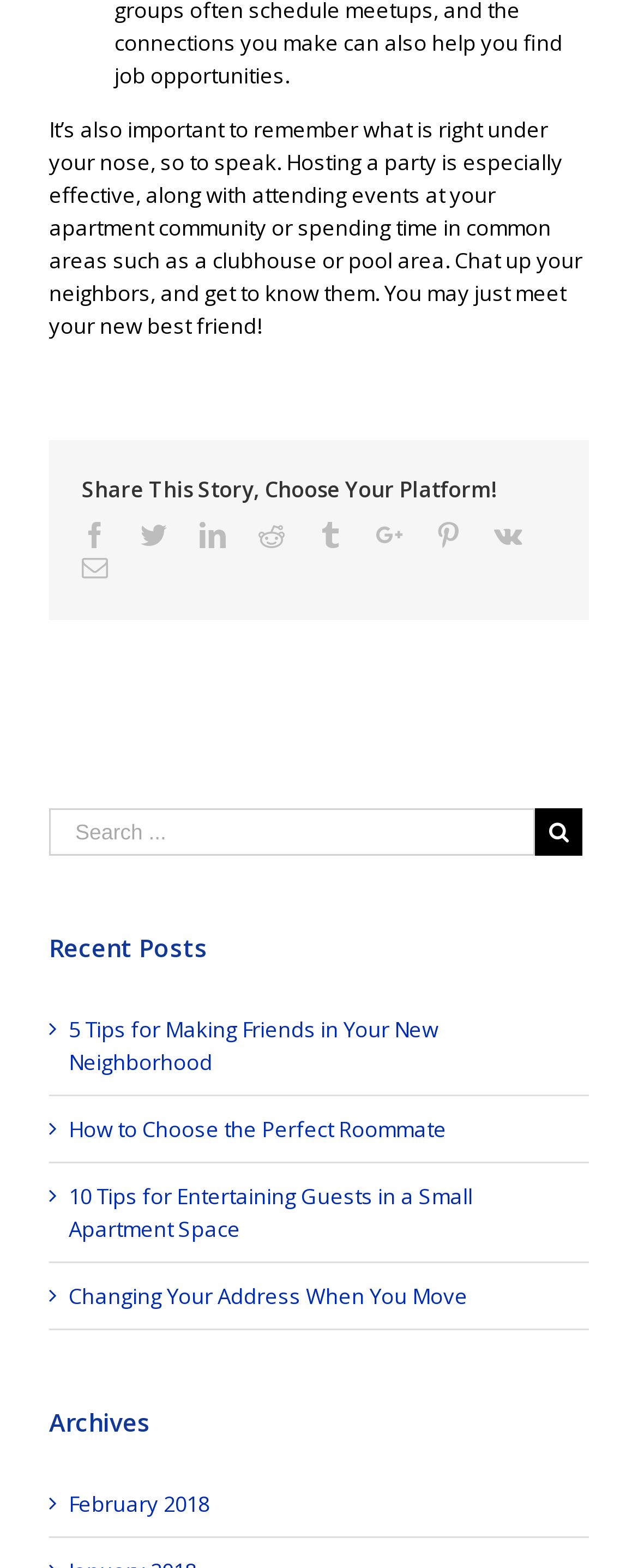Please specify the bounding box coordinates of the clickable region necessary for completing the following instruction: "View archives from February 2018". The coordinates must consist of four float numbers between 0 and 1, i.e., [left, top, right, bottom].

[0.108, 0.95, 0.328, 0.968]